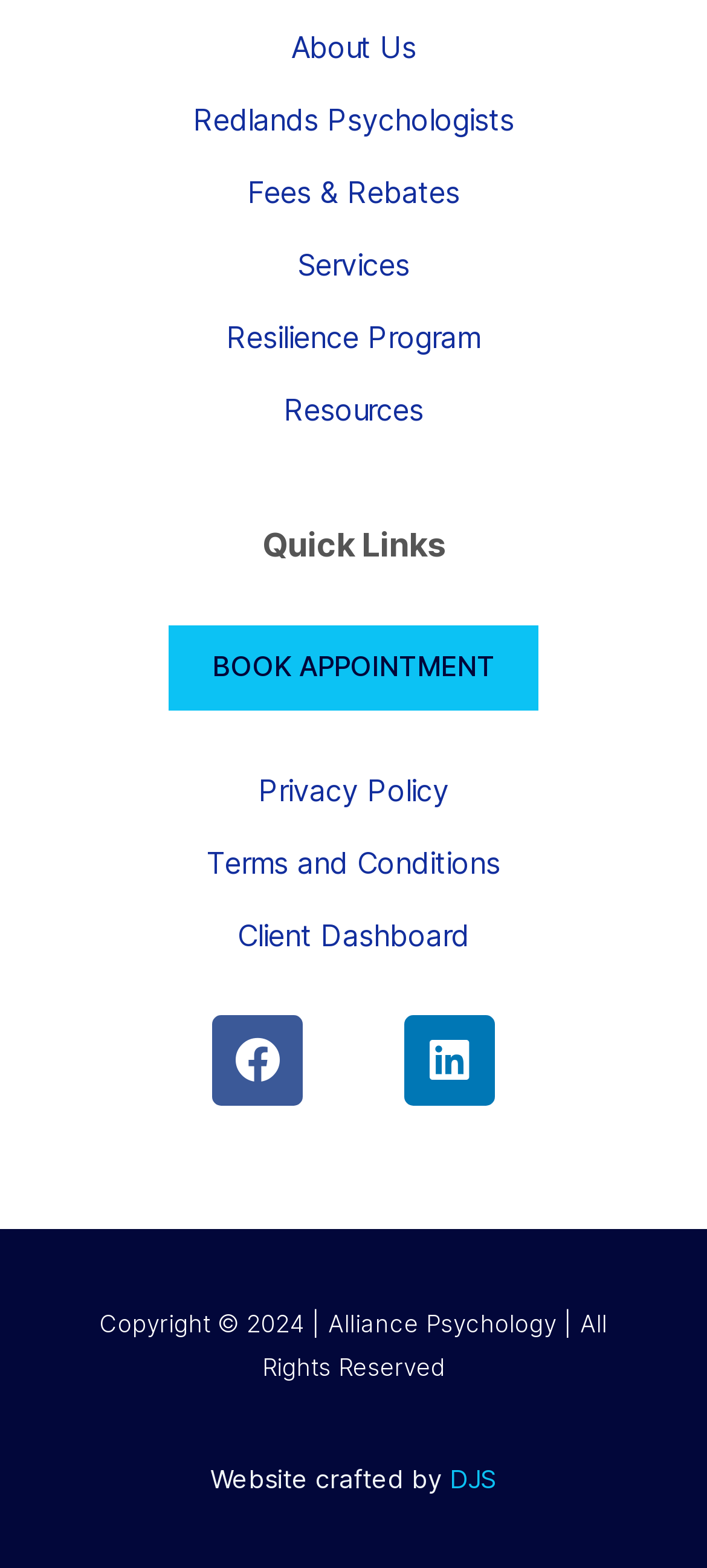Respond with a single word or short phrase to the following question: 
How many social media links are there?

2